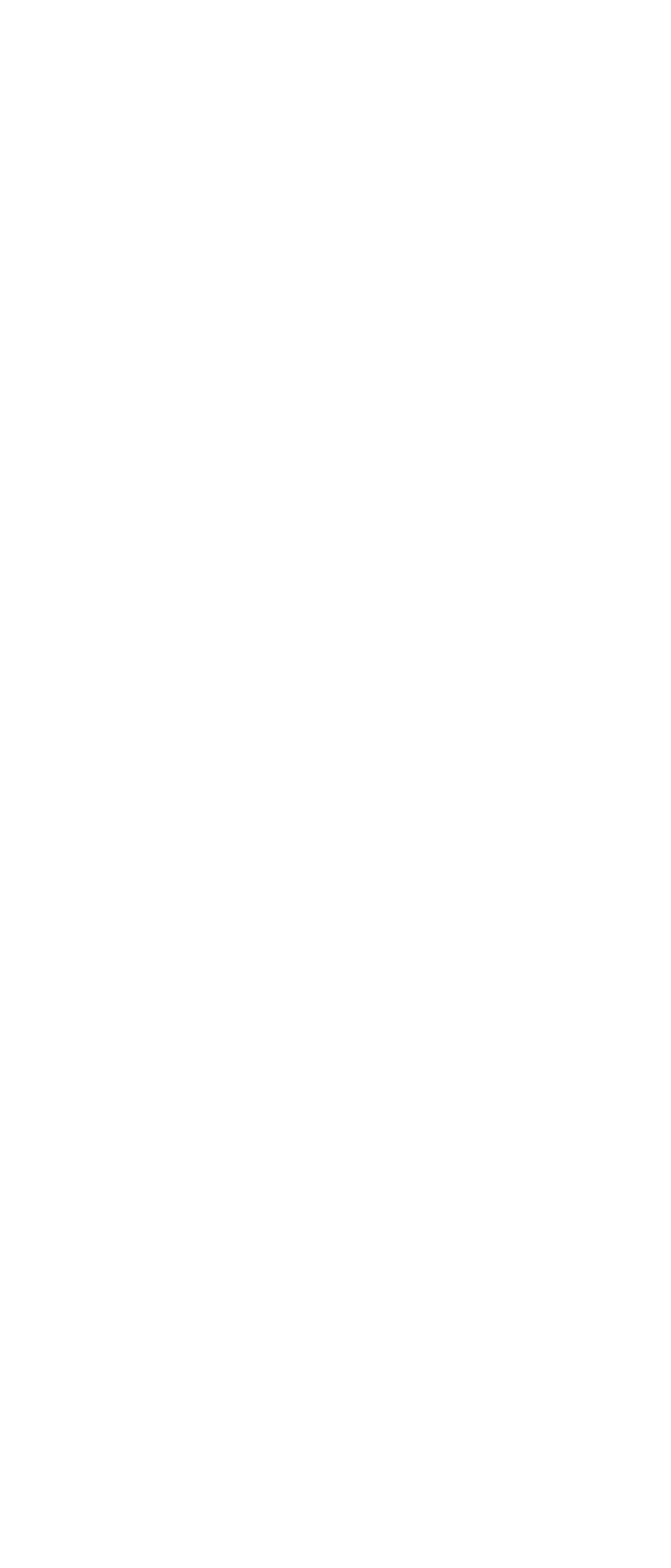Can you show the bounding box coordinates of the region to click on to complete the task described in the instruction: "Read the privacy notice"?

[0.077, 0.726, 0.526, 0.755]